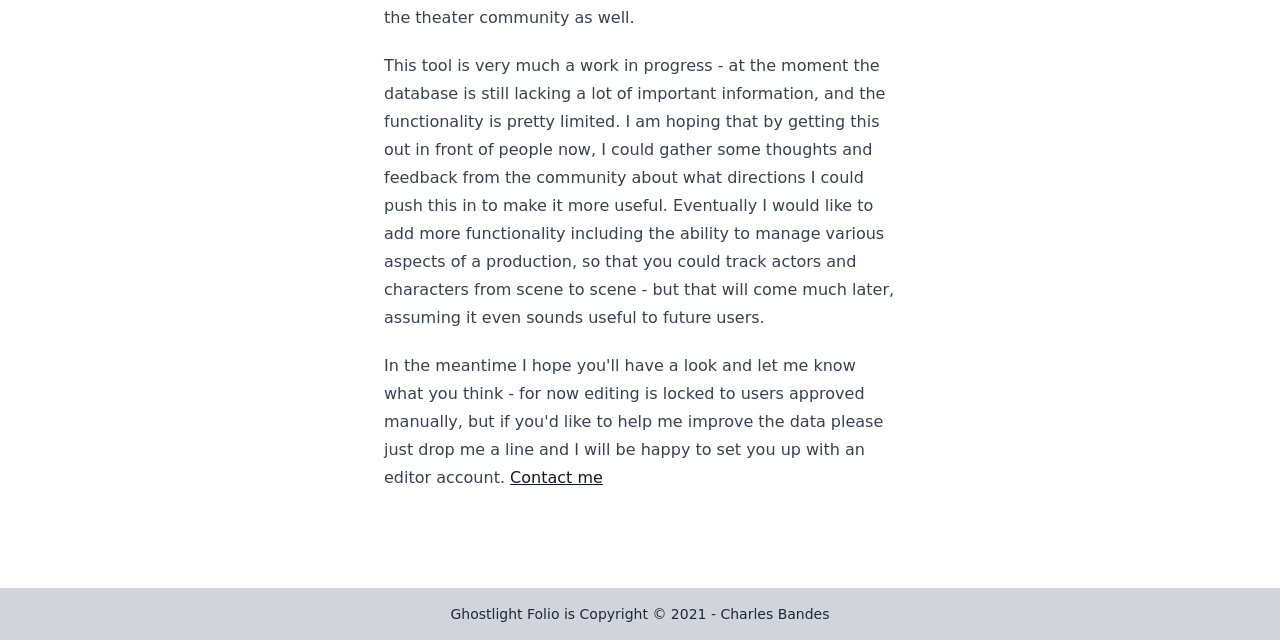Bounding box coordinates are specified in the format (top-left x, top-left y, bottom-right x, bottom-right y). All values are floating point numbers bounded between 0 and 1. Please provide the bounding box coordinate of the region this sentence describes: Contact me

[0.399, 0.731, 0.471, 0.761]